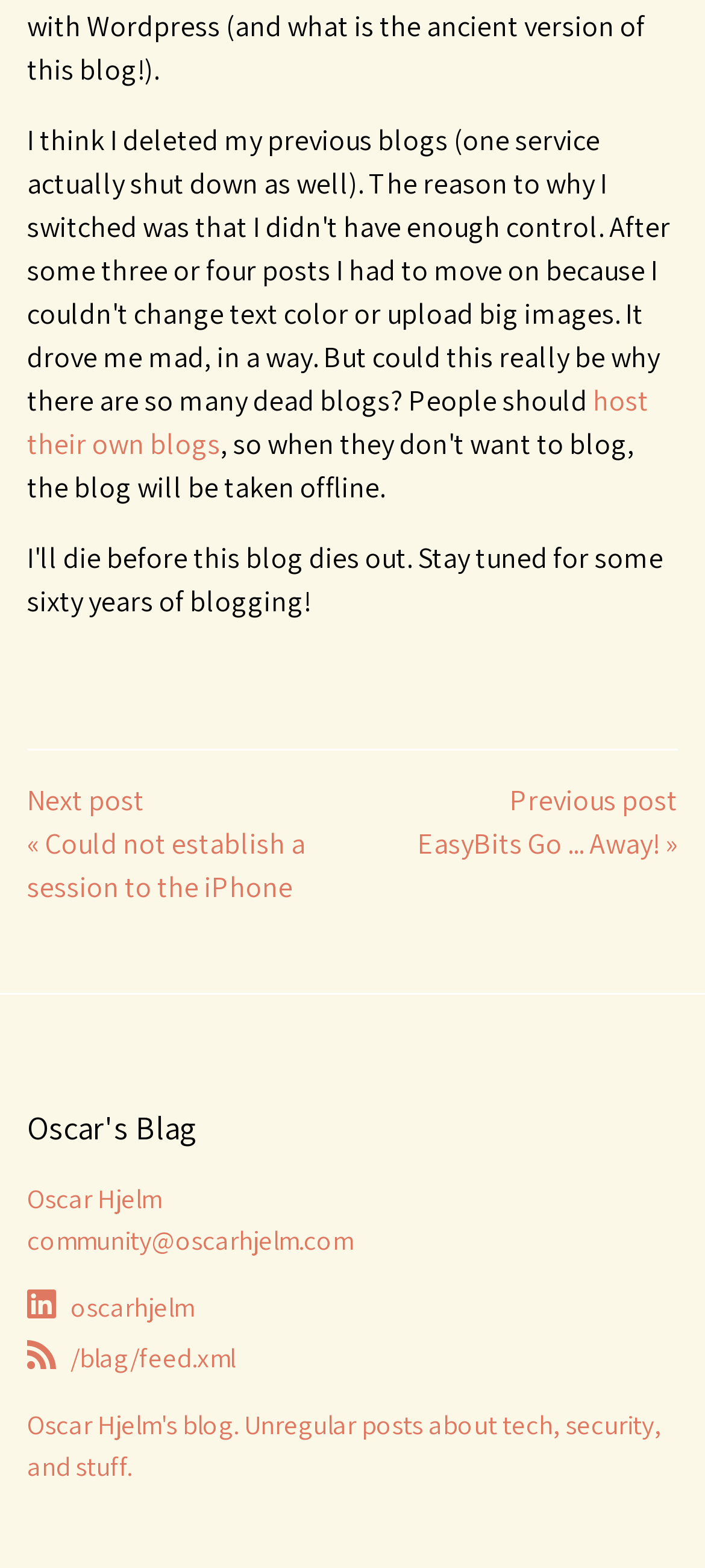What is the name of the blog?
Provide a fully detailed and comprehensive answer to the question.

The name of the blog can be found in the heading element with the text 'Oscar's Blag' which is located at the top of the webpage, indicating the title of the blog.